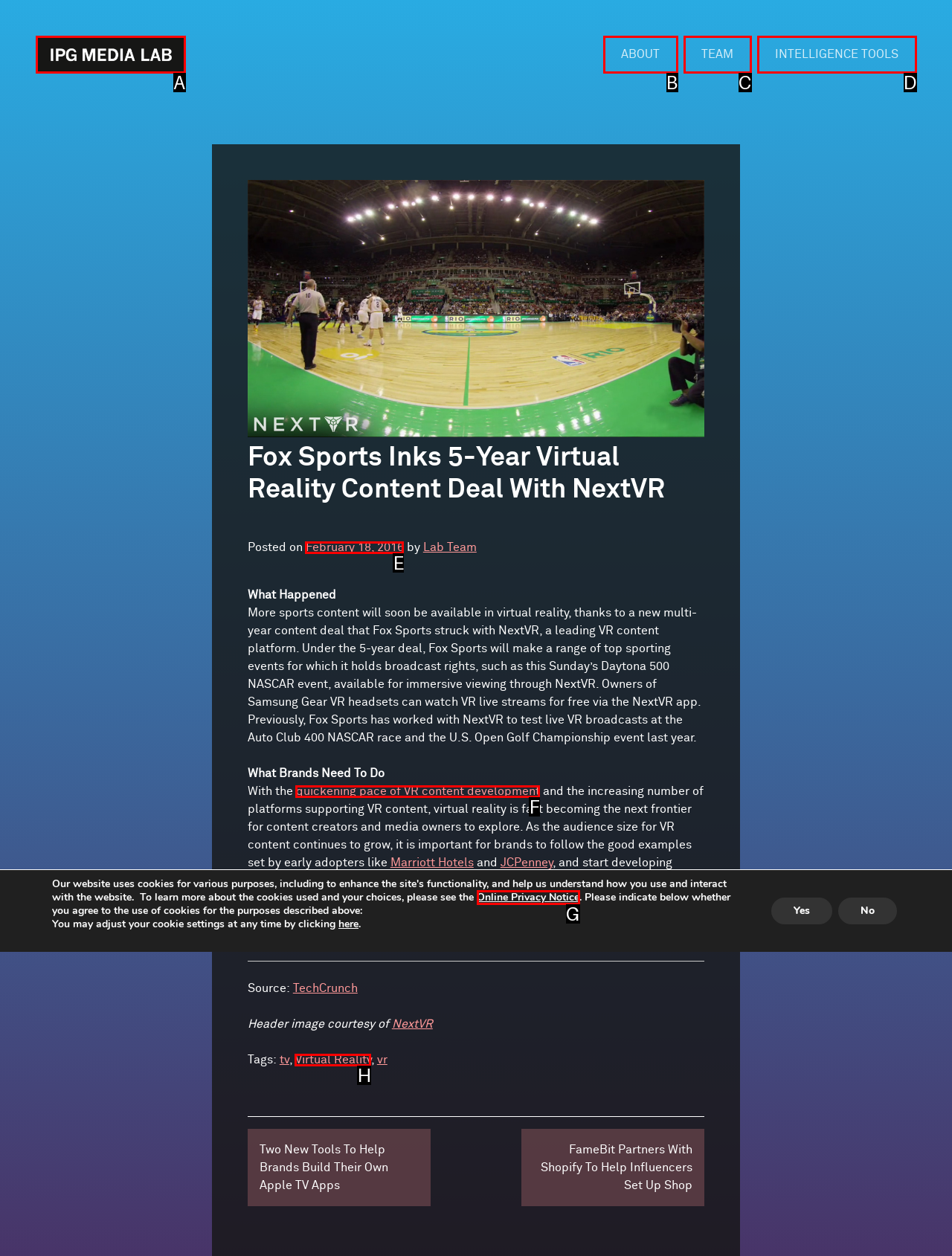Identify the letter of the option that best matches the following description: Community Content. Respond with the letter directly.

None